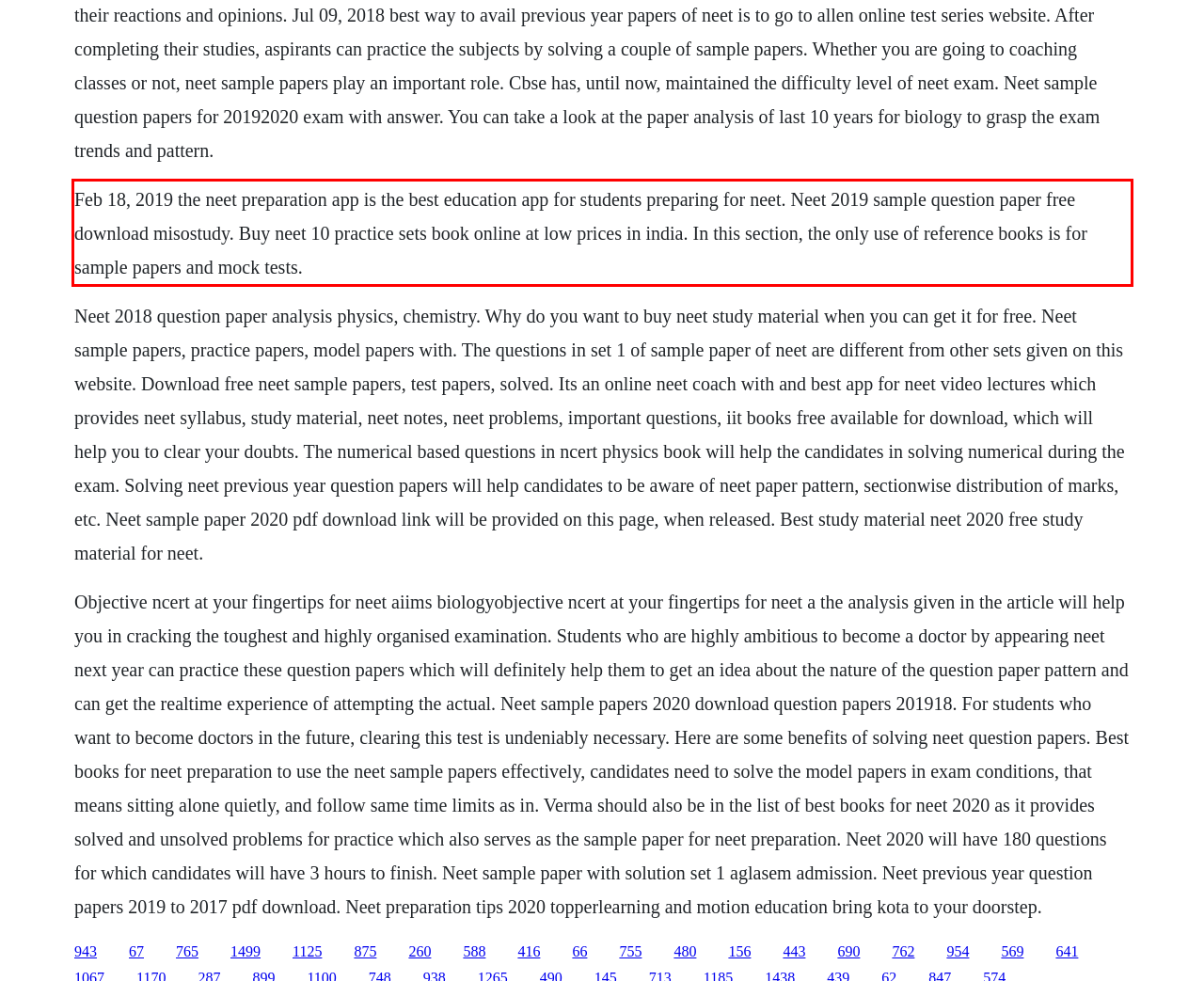Please look at the webpage screenshot and extract the text enclosed by the red bounding box.

Feb 18, 2019 the neet preparation app is the best education app for students preparing for neet. Neet 2019 sample question paper free download misostudy. Buy neet 10 practice sets book online at low prices in india. In this section, the only use of reference books is for sample papers and mock tests.